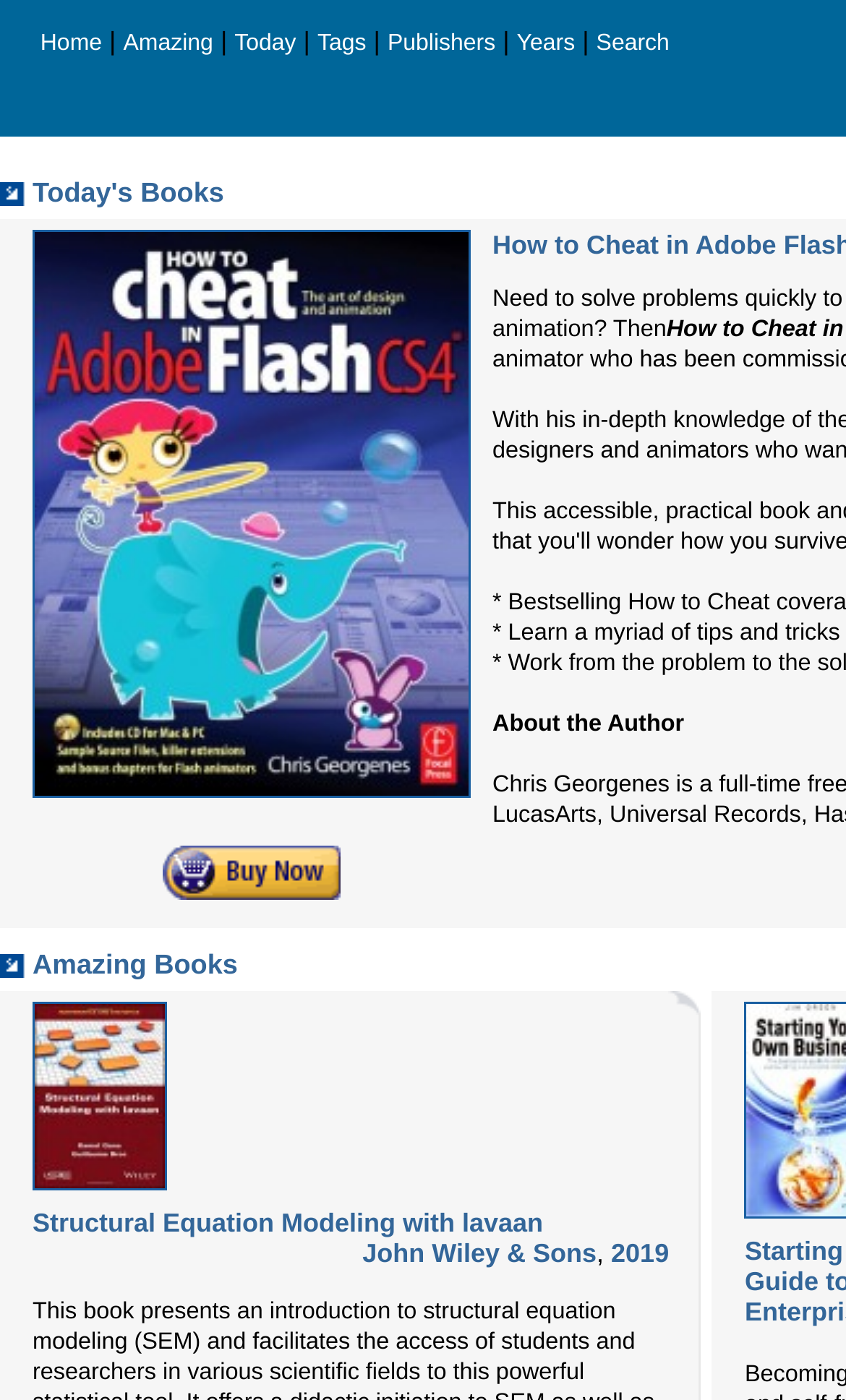Using floating point numbers between 0 and 1, provide the bounding box coordinates in the format (top-left x, top-left y, bottom-right x, bottom-right y). Locate the UI element described here: John Wiley & Sons

[0.428, 0.884, 0.705, 0.906]